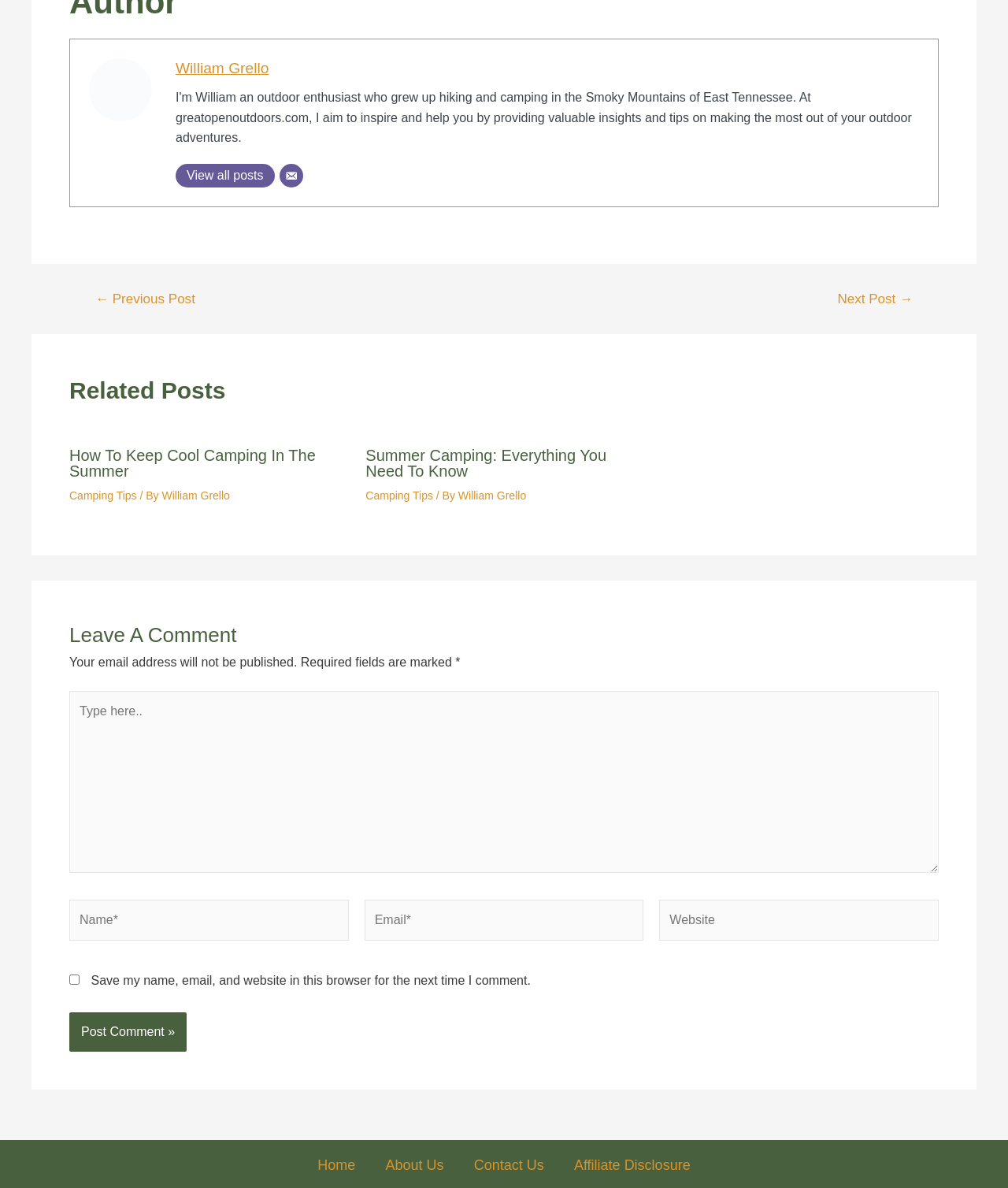Provide the bounding box coordinates of the UI element that matches the description: "View all posts".

[0.174, 0.138, 0.272, 0.158]